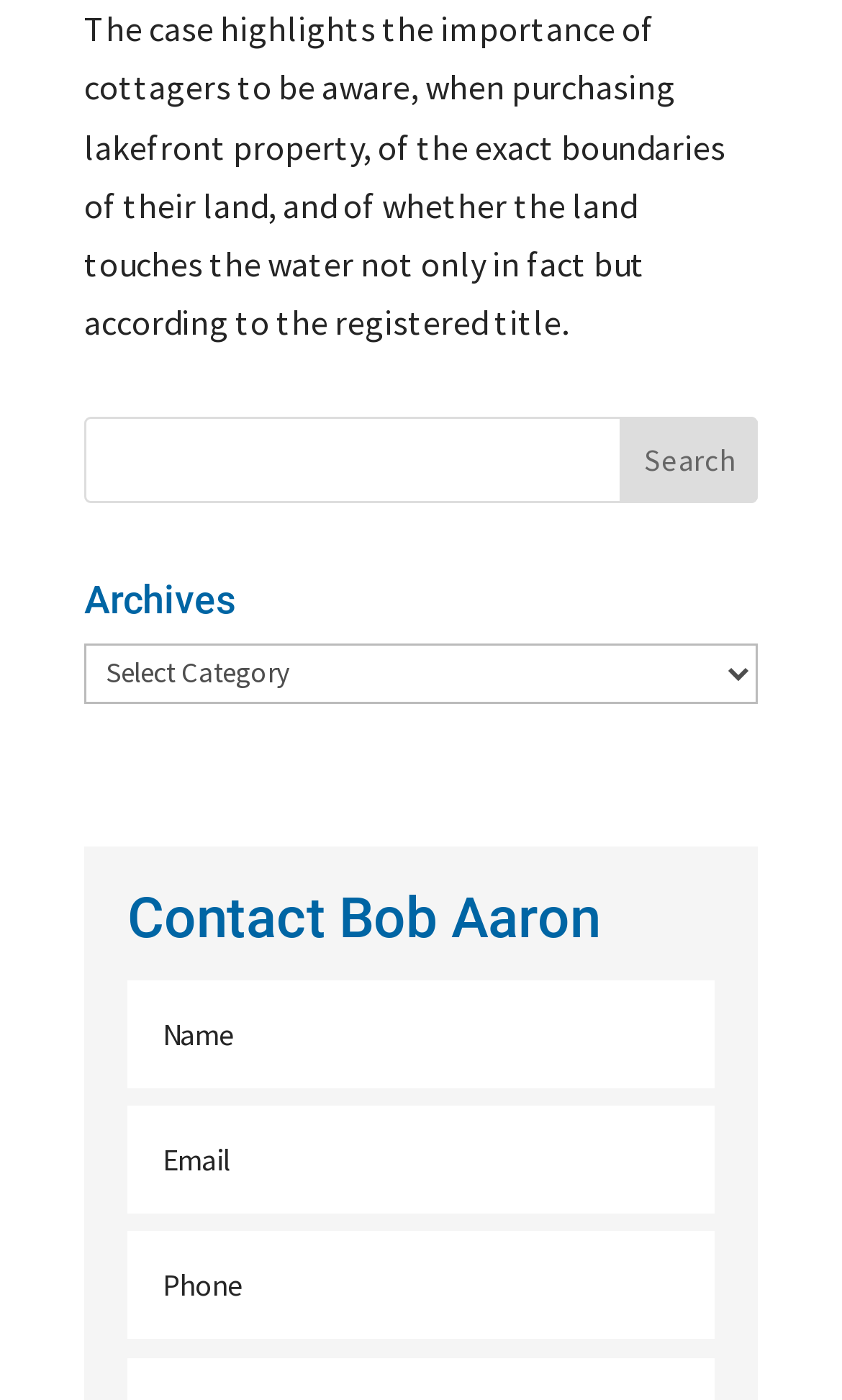What is the category of the webpage content?
Provide a concise answer using a single word or phrase based on the image.

Legal